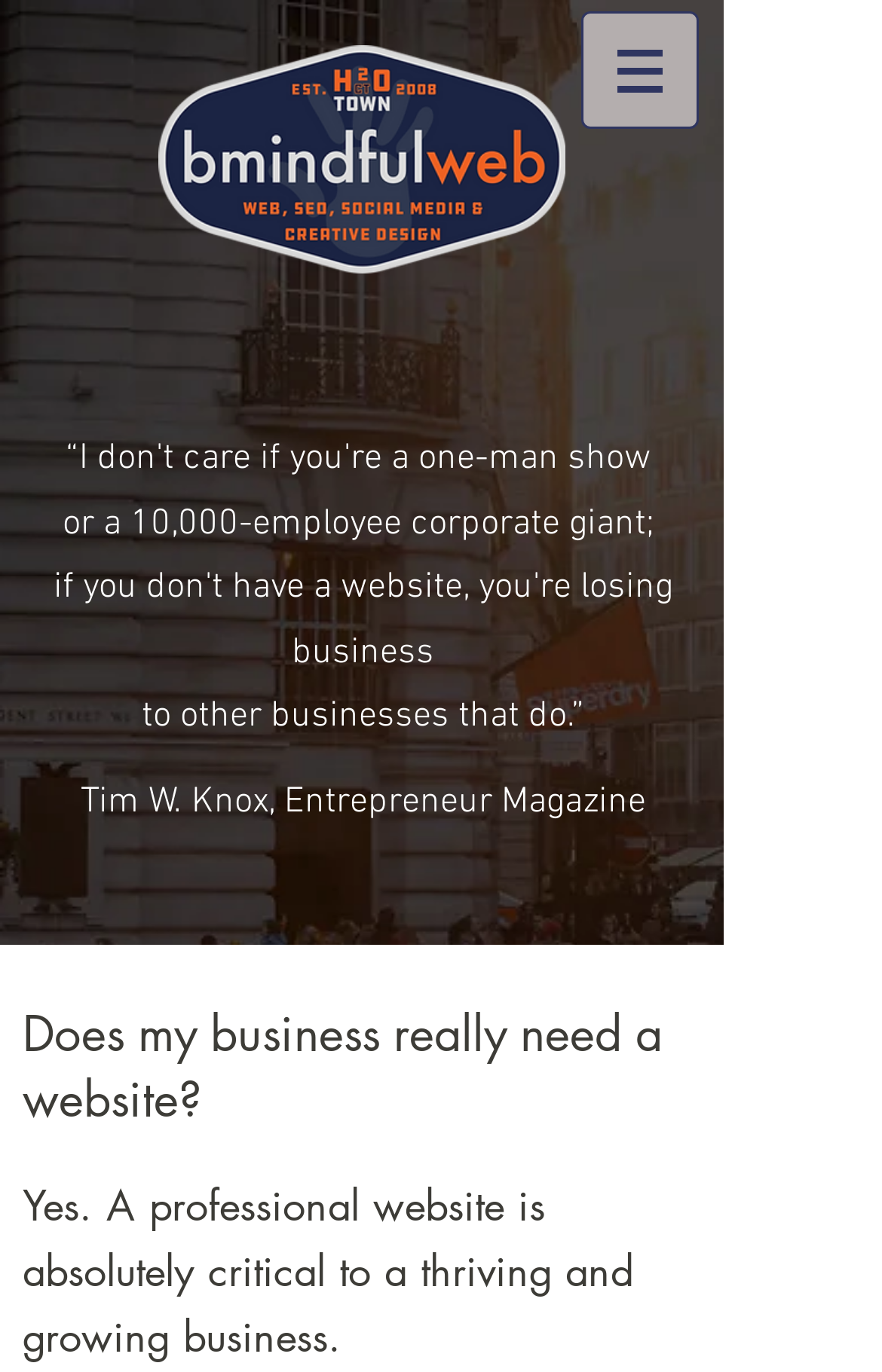Where is the company located?
Answer the question with as much detail as you can, using the image as a reference.

Based on the webpage, I can see that the company is proudly located in Watertown, CT, which is mentioned in the meta description and can be inferred as the company's location.